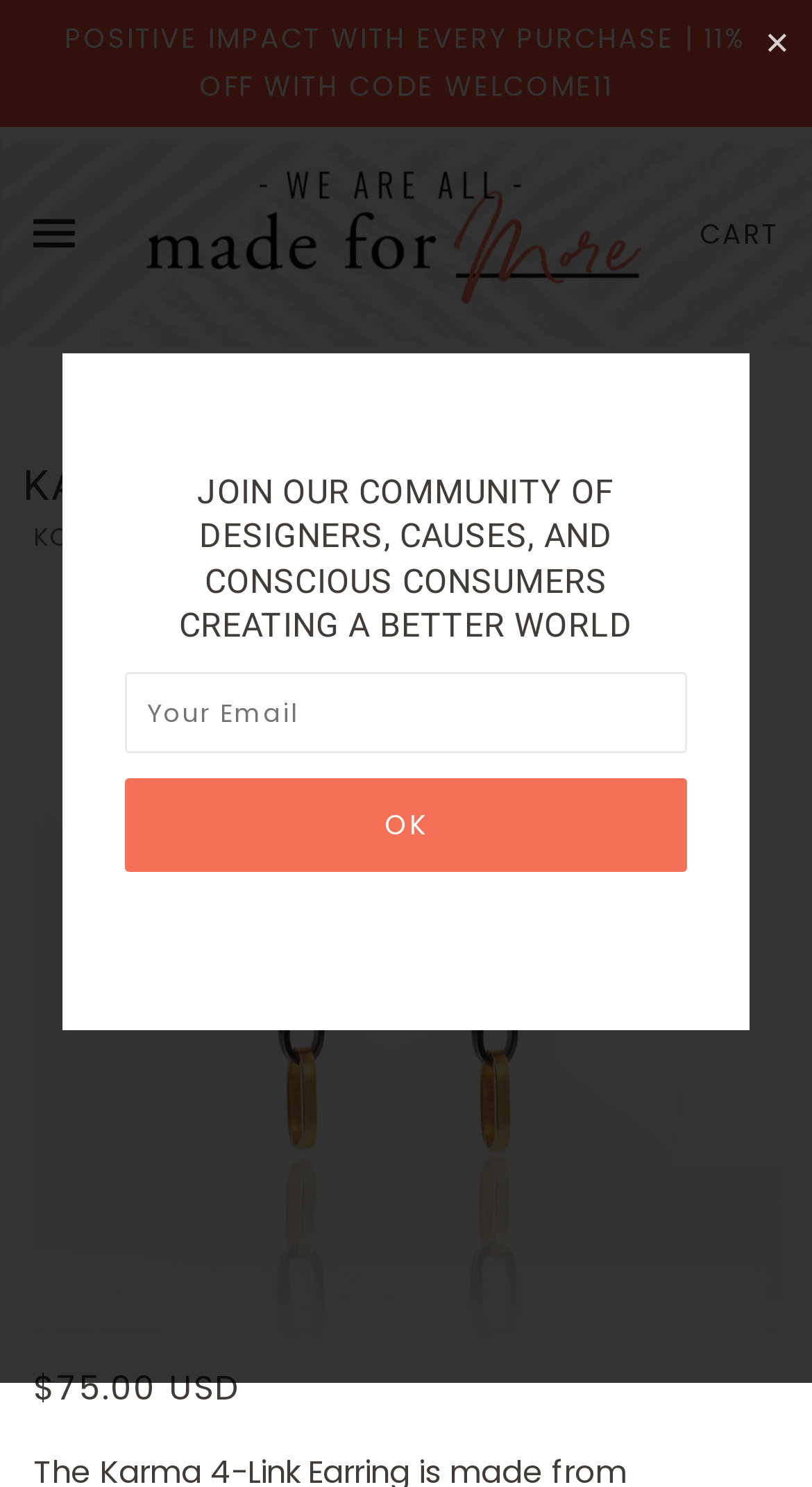What is the name of the website?
Using the image as a reference, give a one-word or short phrase answer.

Made for More